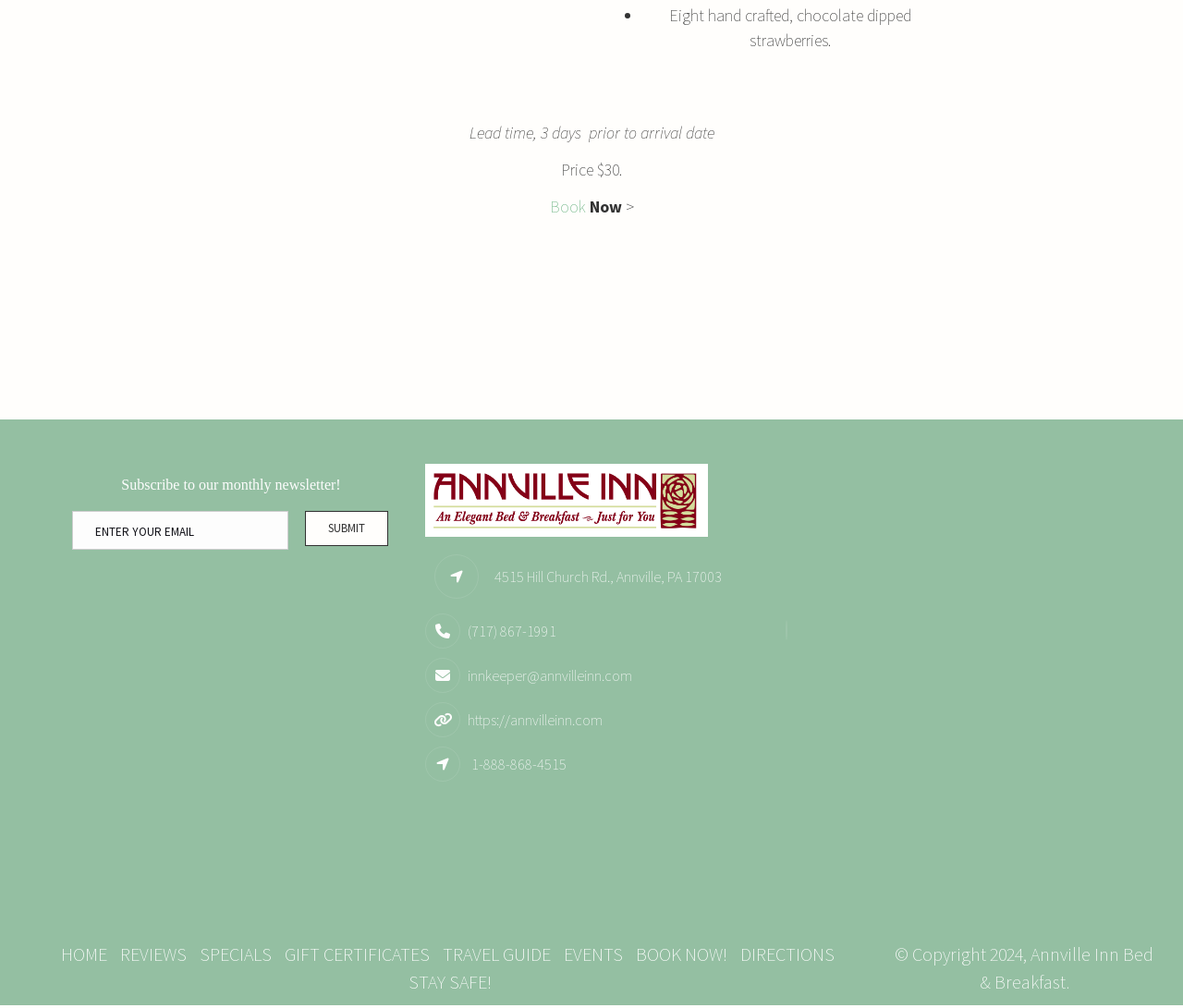Reply to the question with a single word or phrase:
What is the phone number to contact the innkeeper?

(717) 867-1991